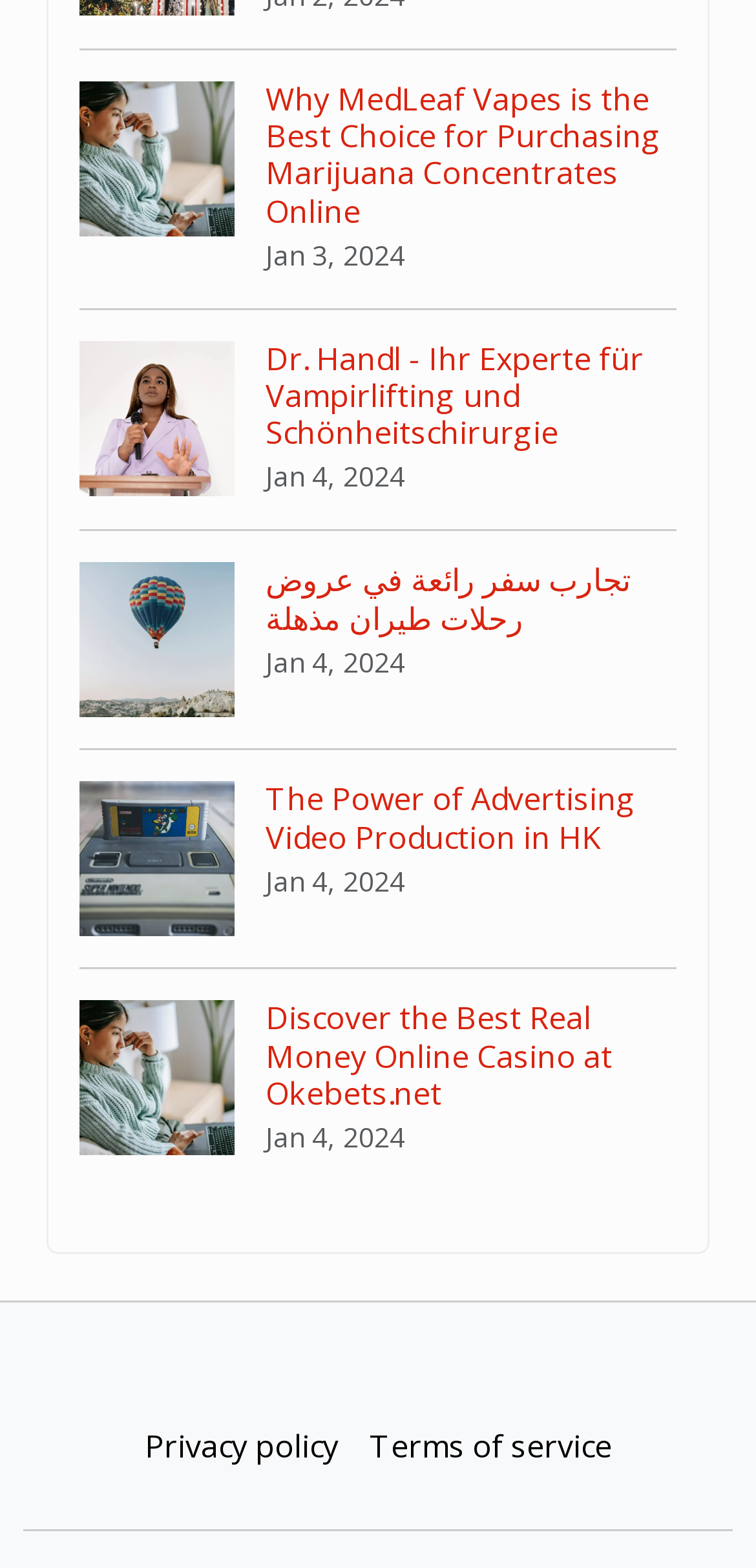Provide a short answer to the following question with just one word or phrase: How many links are on the webpage?

6